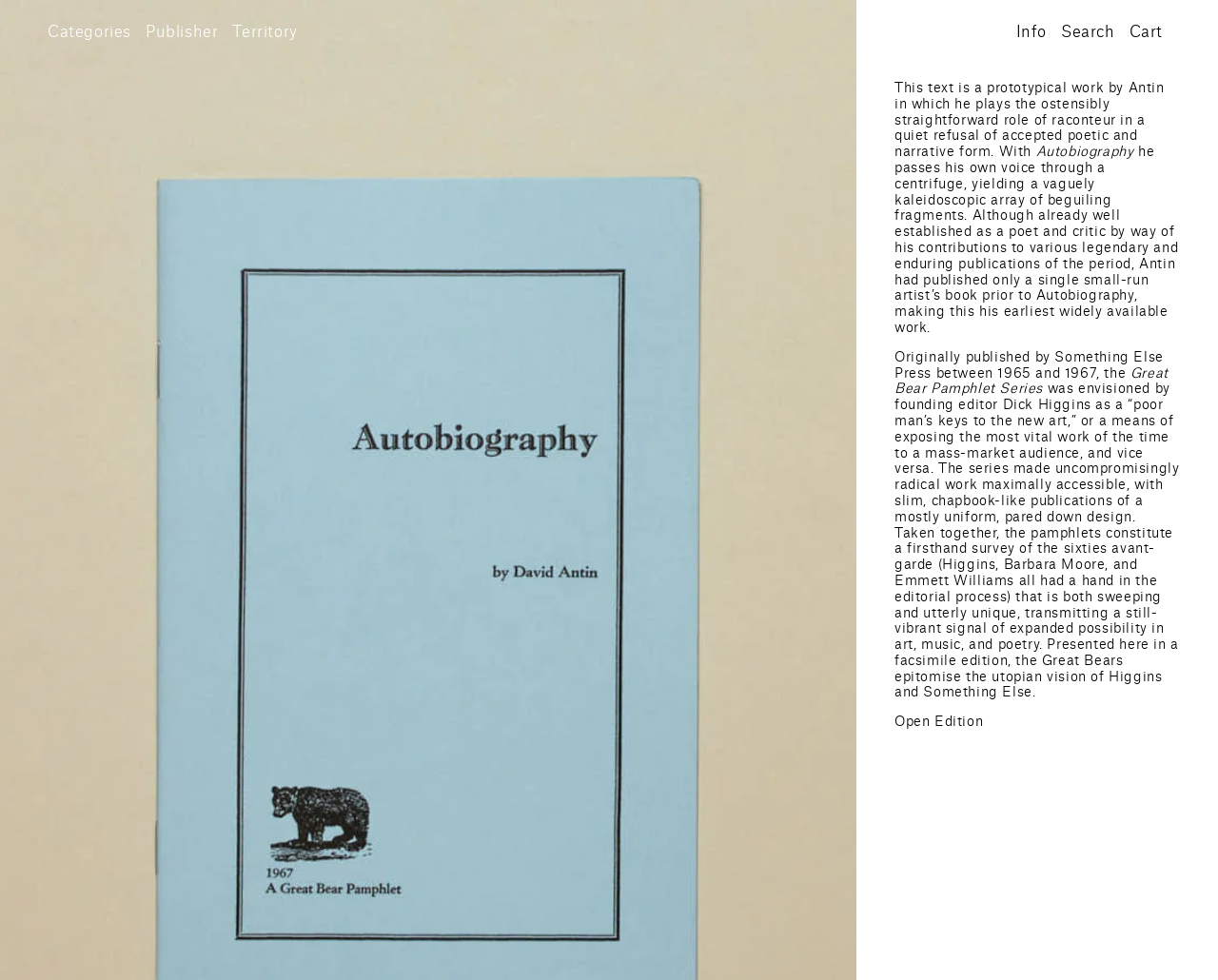Please specify the bounding box coordinates of the element that should be clicked to execute the given instruction: 'Click on the link 'Luncheon''. Ensure the coordinates are four float numbers between 0 and 1, expressed as [left, top, right, bottom].

[0.135, 0.89, 0.182, 0.902]